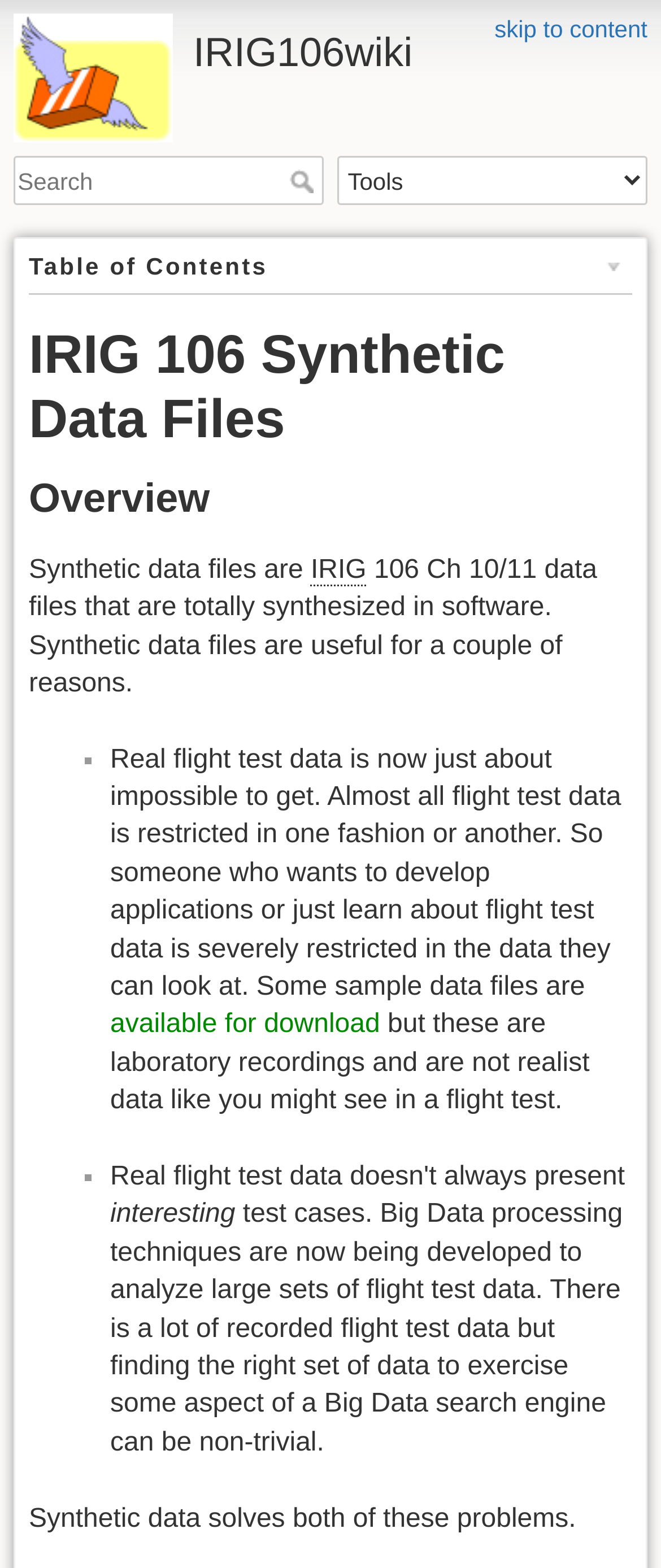Respond to the question below with a single word or phrase:
What is the purpose of synthetic data files?

For development and learning